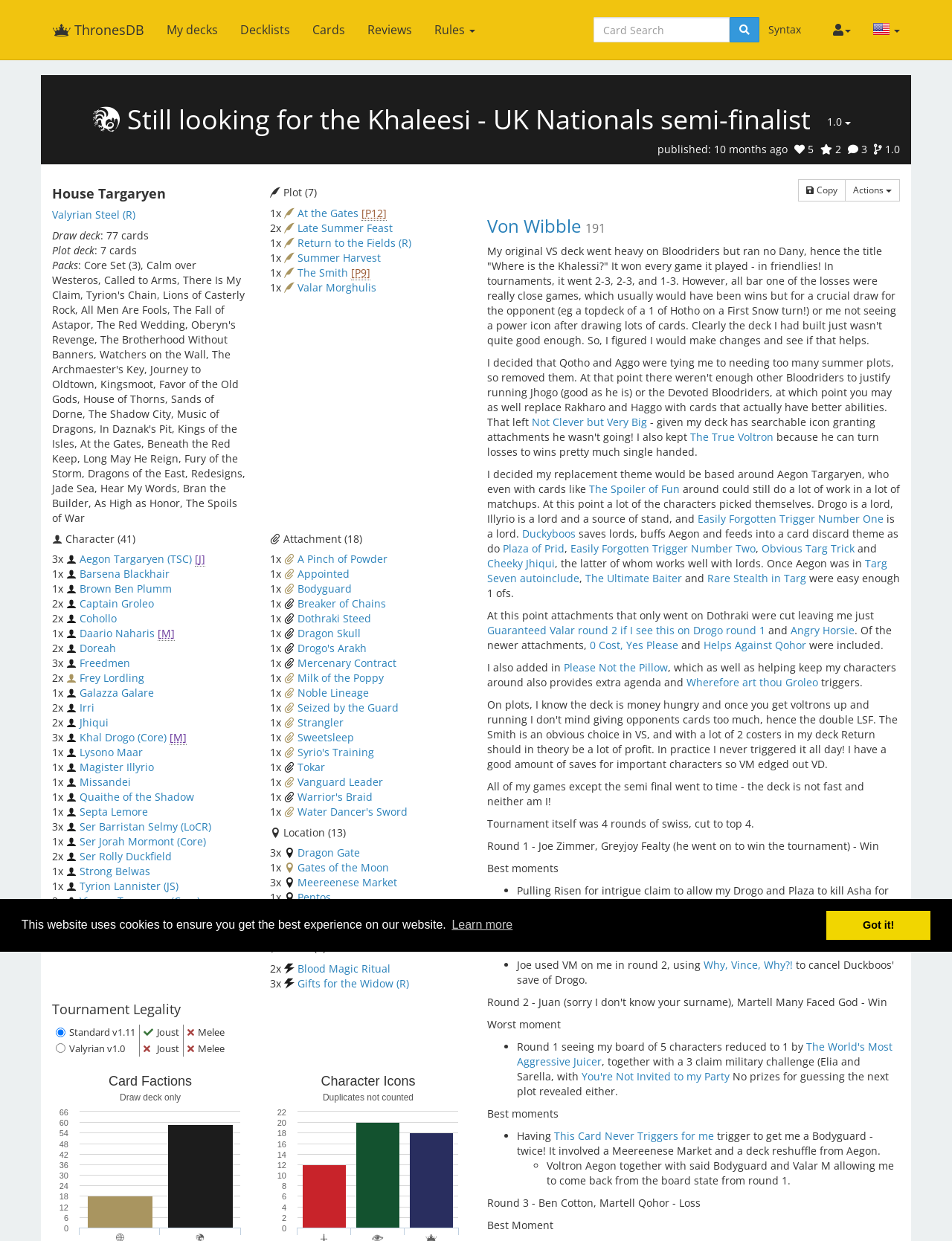What is the name of the deck?
Please respond to the question with a detailed and informative answer.

The name of the deck can be found in the heading element with the text 'Still looking for the Khaleesi - UK Nationals semi-finalist 1.0'.